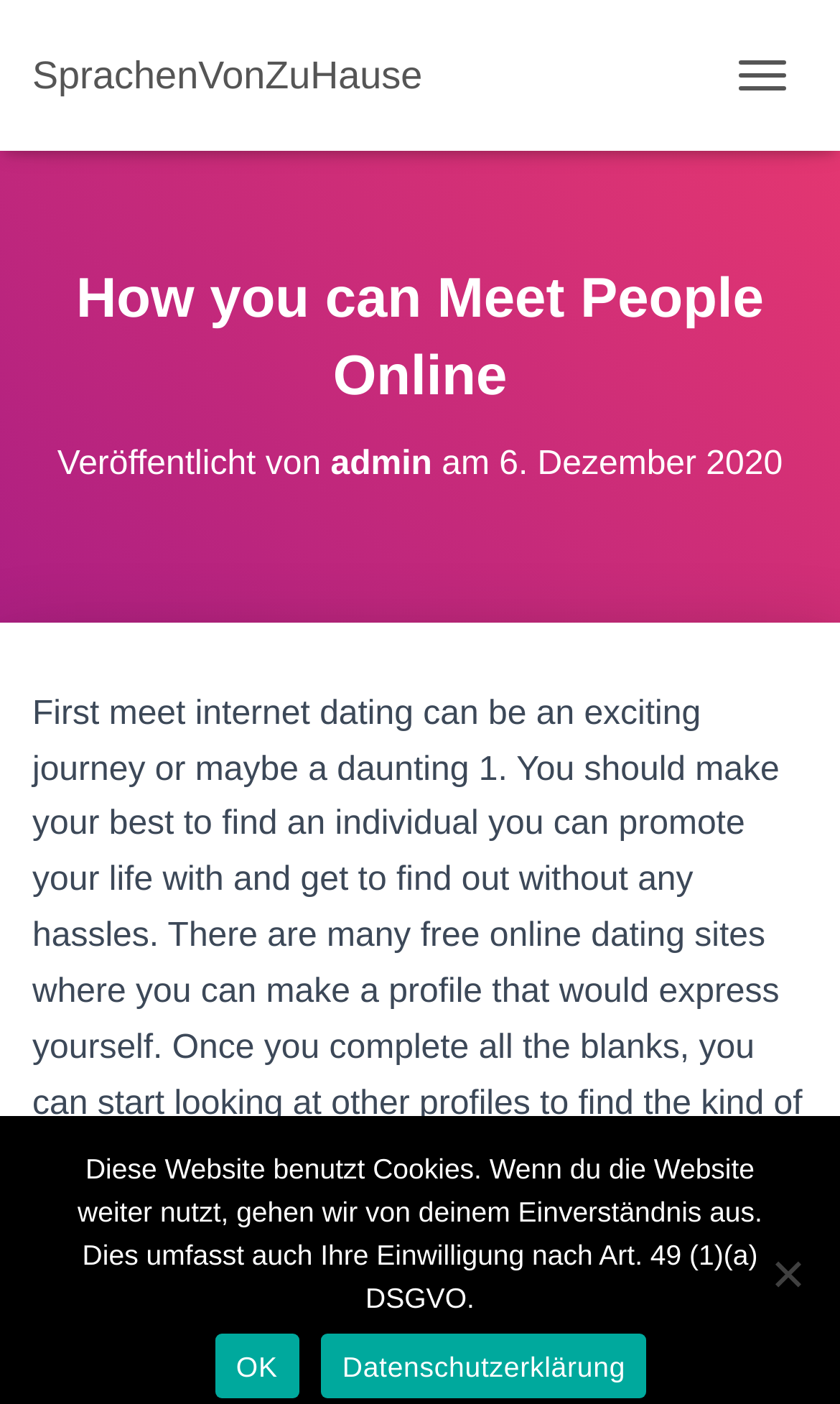Carefully examine the image and provide an in-depth answer to the question: What is the purpose of this website?

Based on the content of the webpage, it appears that the website is designed to help users meet people online, specifically for dating purposes. The text mentions creating a profile, finding a partner, and getting to know others without any hassles.